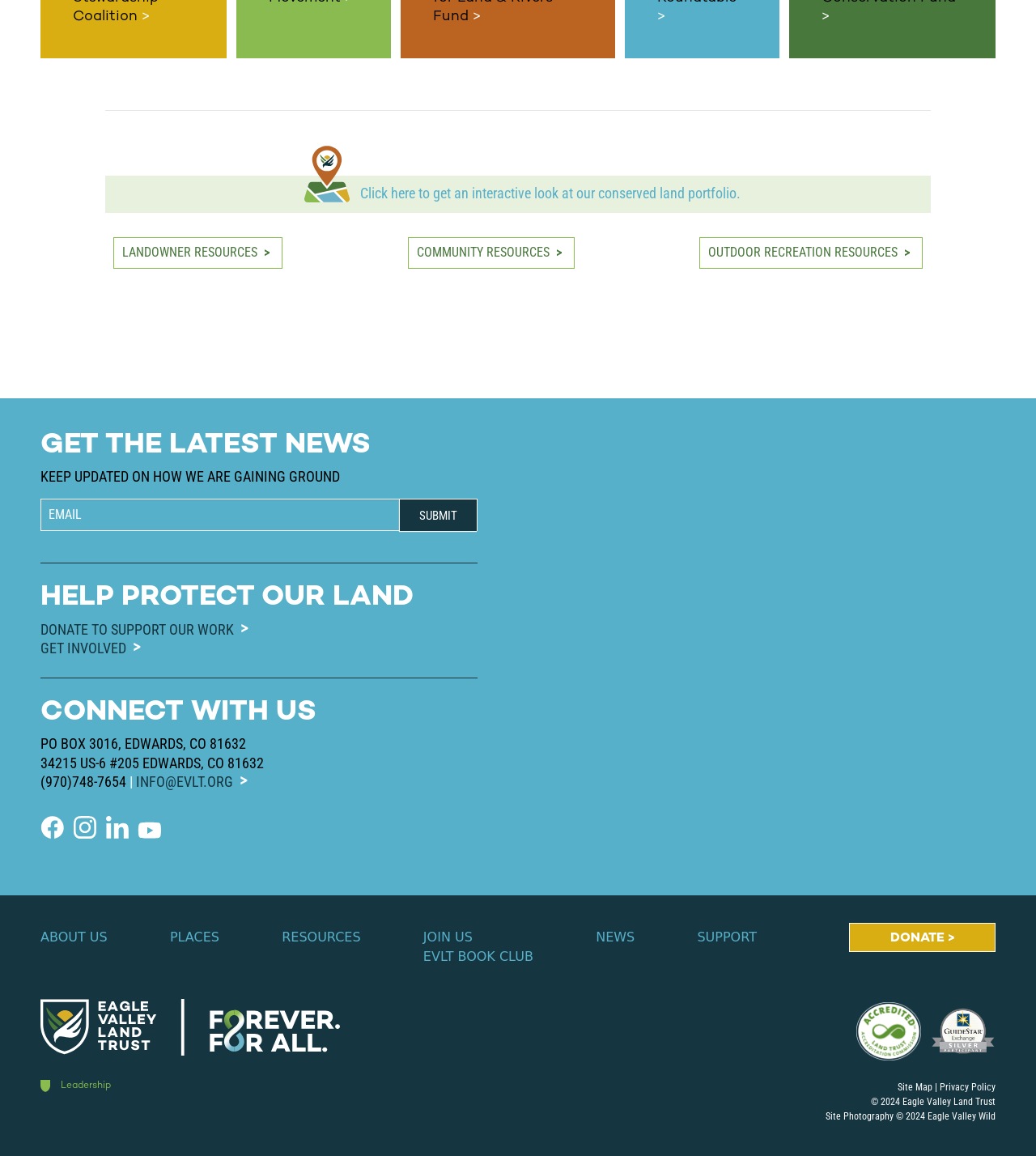Using the format (top-left x, top-left y, bottom-right x, bottom-right y), and given the element description, identify the bounding box coordinates within the screenshot: Donate To Support Our Work

[0.039, 0.537, 0.241, 0.552]